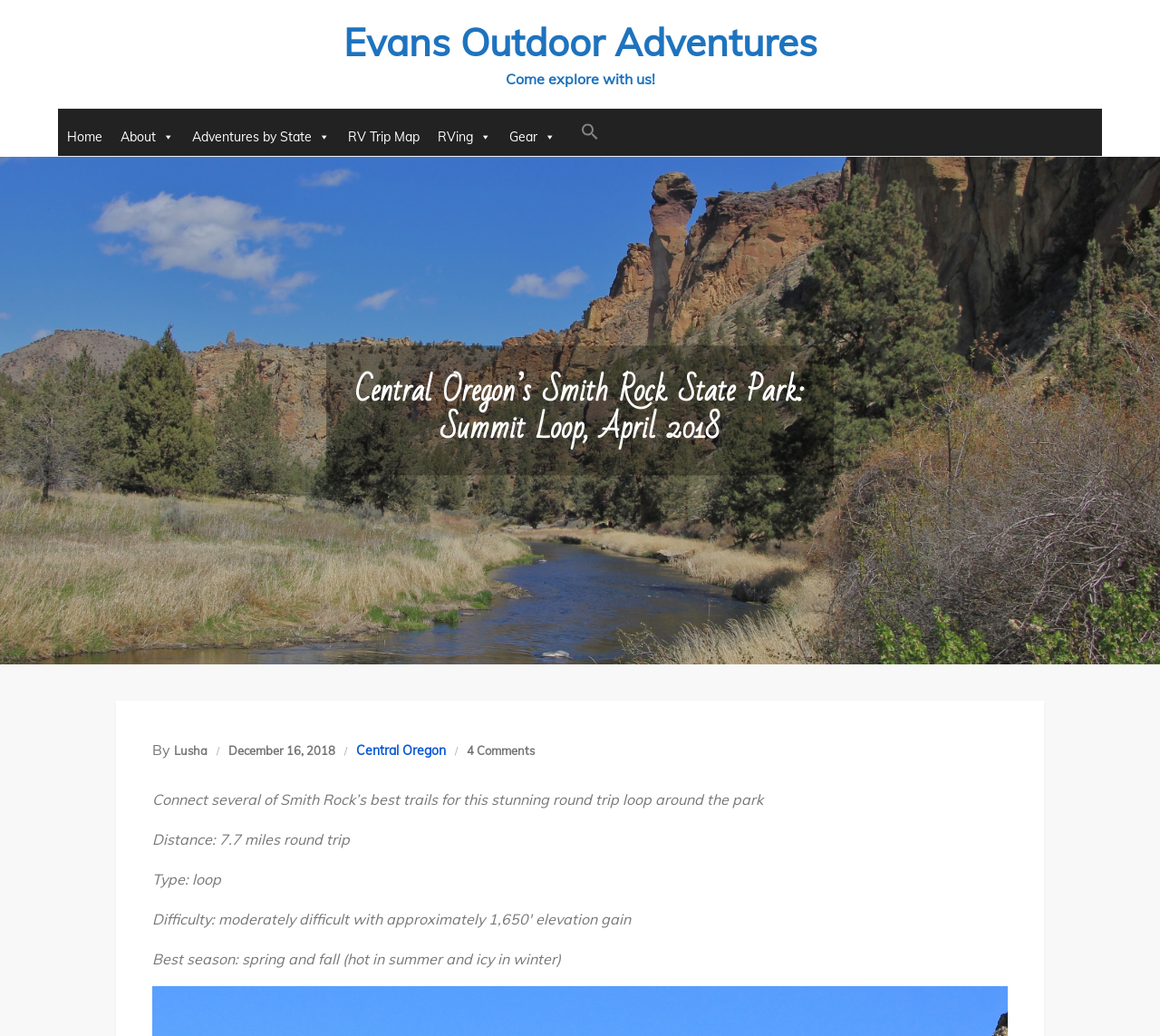From the webpage screenshot, identify the region described by Adventures by State. Provide the bounding box coordinates as (top-left x, top-left y, bottom-right x, bottom-right y), with each value being a floating point number between 0 and 1.

[0.158, 0.115, 0.292, 0.15]